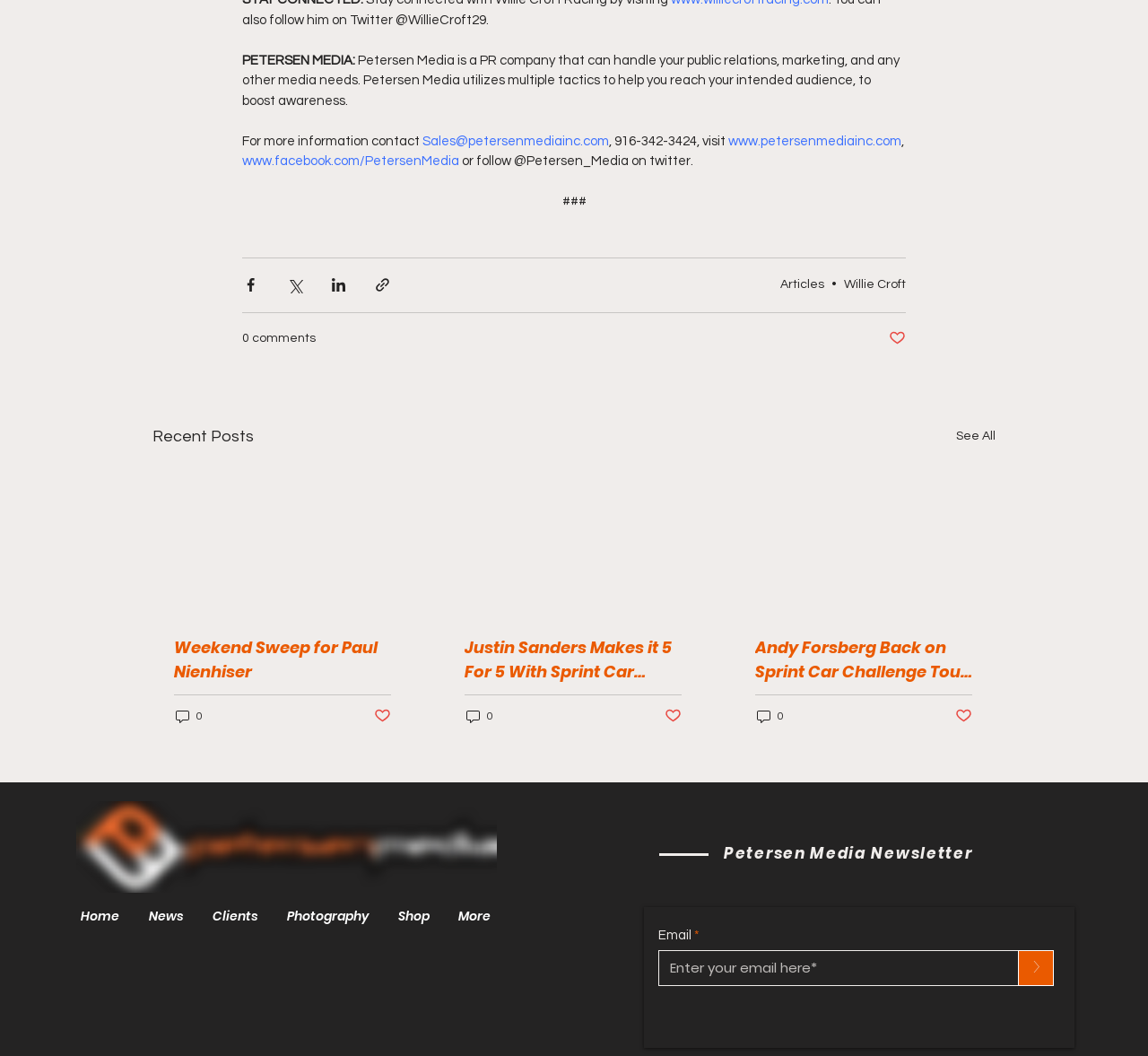Find the bounding box coordinates of the area to click in order to follow the instruction: "Contact Petersen Media via email".

[0.368, 0.127, 0.53, 0.14]